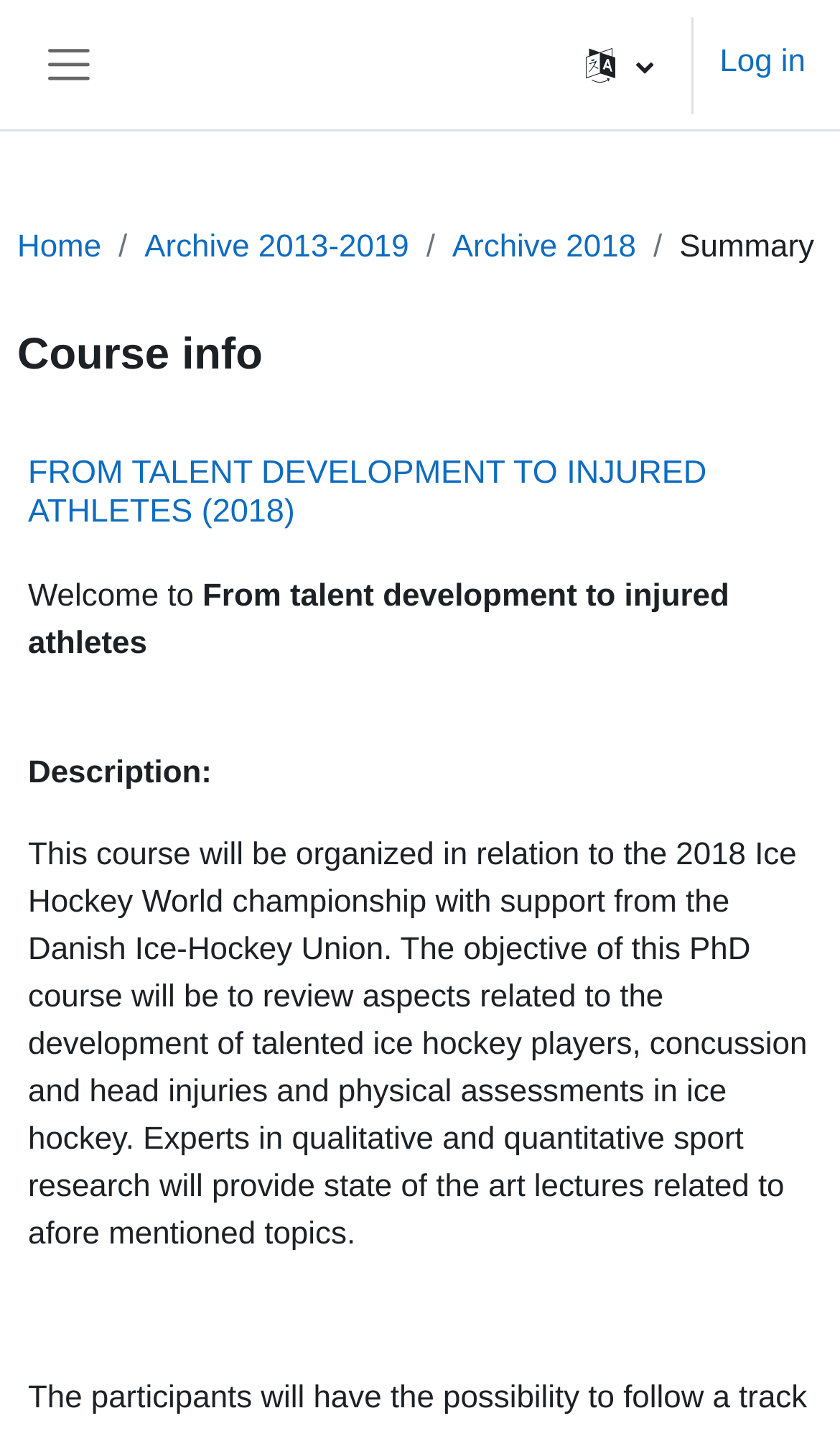What is the objective of this PhD course?
Please answer using one word or phrase, based on the screenshot.

Review aspects related to talent development and injuries